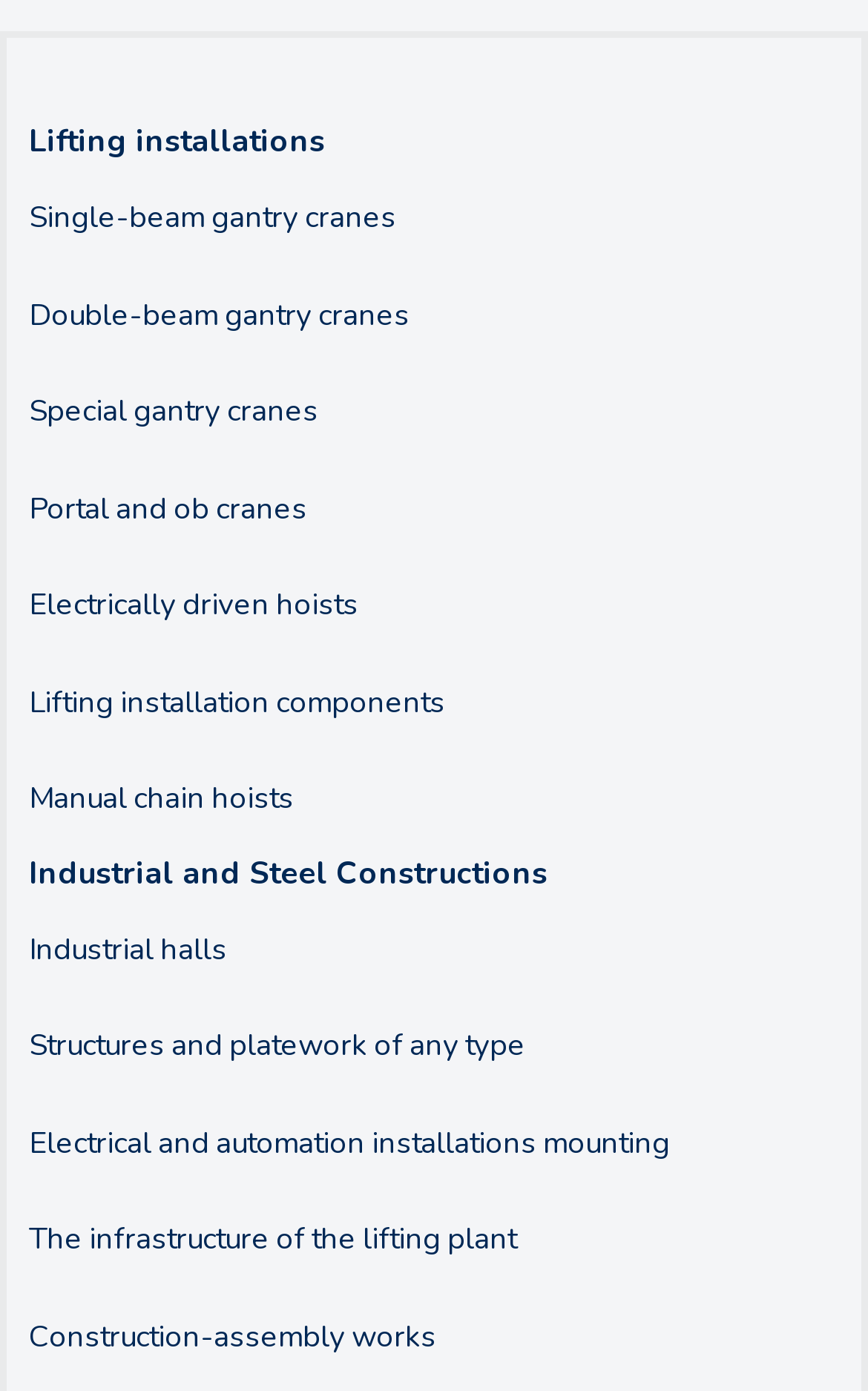Please find the bounding box coordinates of the section that needs to be clicked to achieve this instruction: "View Single-beam gantry cranes".

[0.033, 0.141, 0.456, 0.172]